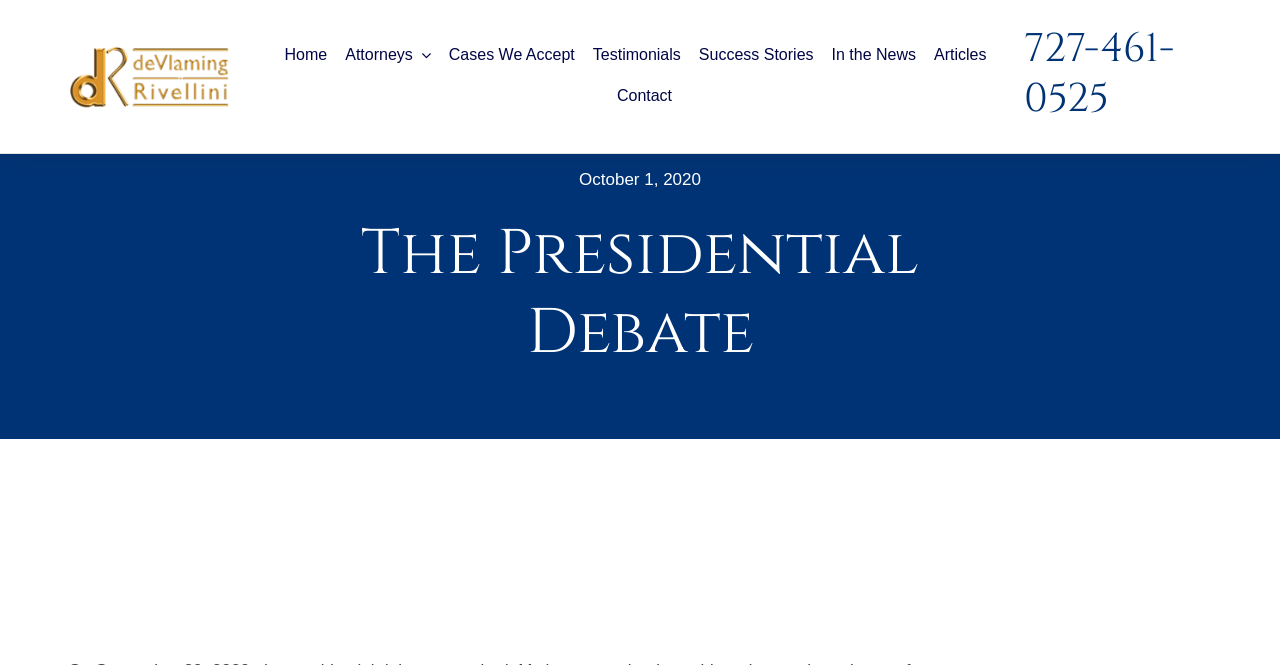With reference to the screenshot, provide a detailed response to the question below:
What is the main topic of the webpage?

I inferred the main topic by looking at the navigation links and the content of the webpage, which suggests that it is a law firm's website.